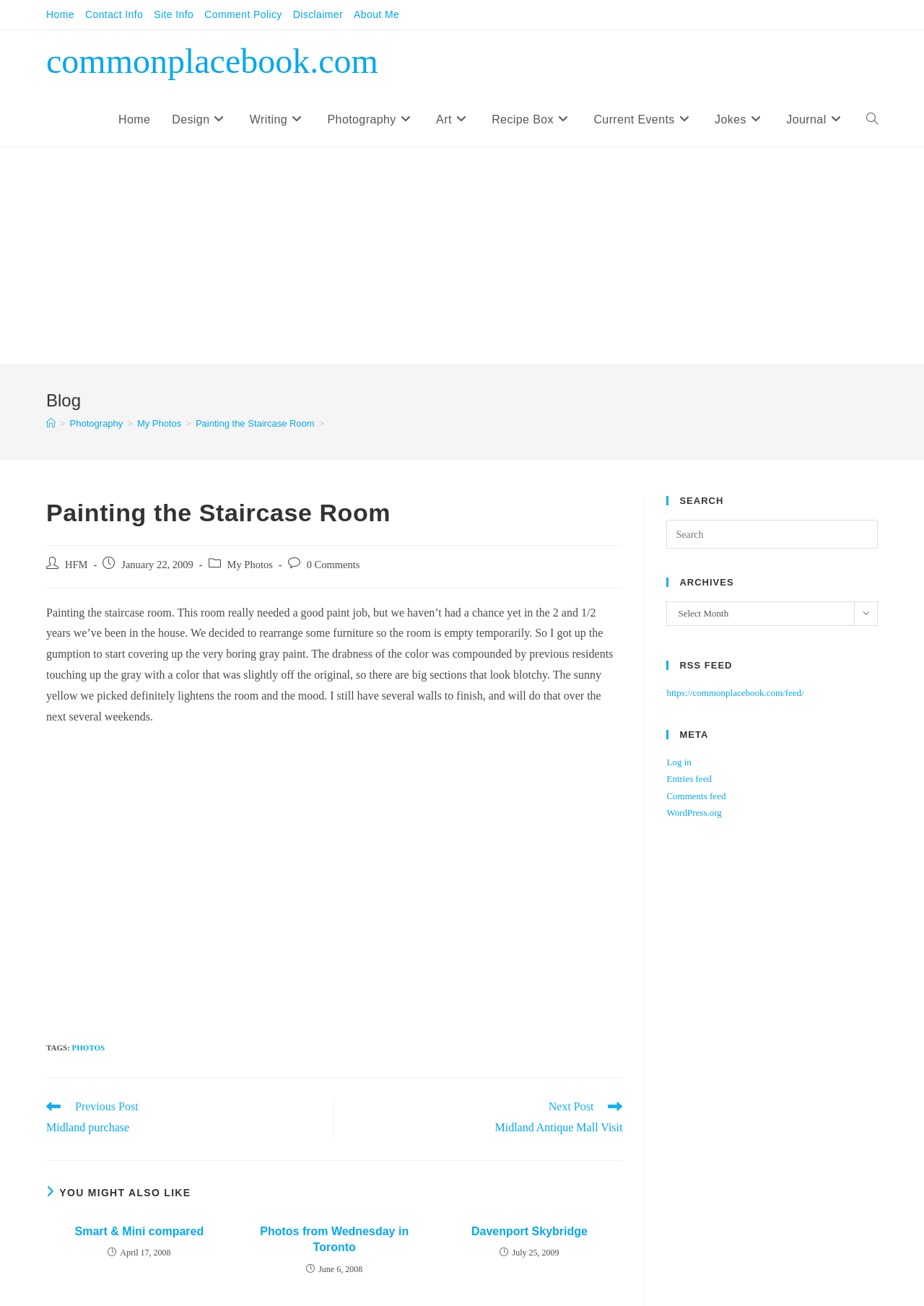Please answer the following question using a single word or phrase: 
How many articles are listed under 'YOU MIGHT ALSO LIKE'?

3